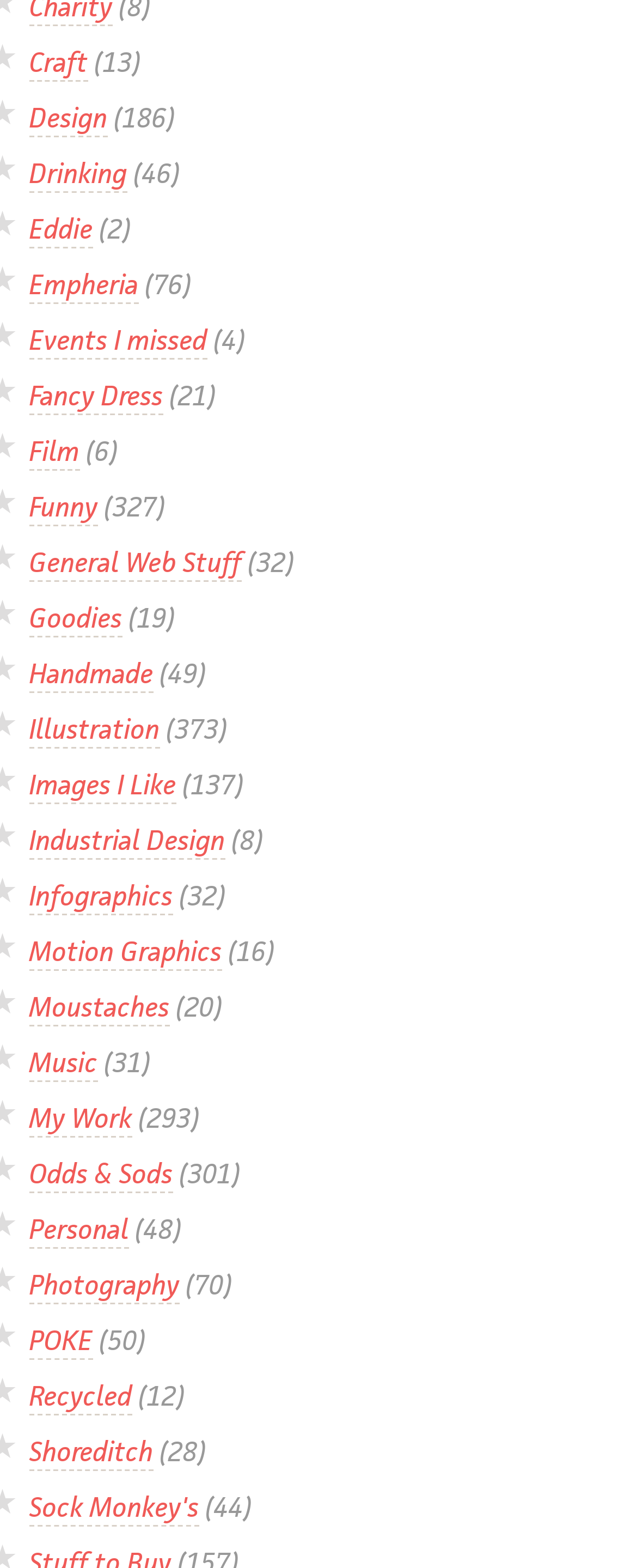Could you determine the bounding box coordinates of the clickable element to complete the instruction: "Visit Design page"? Provide the coordinates as four float numbers between 0 and 1, i.e., [left, top, right, bottom].

[0.046, 0.064, 0.169, 0.088]